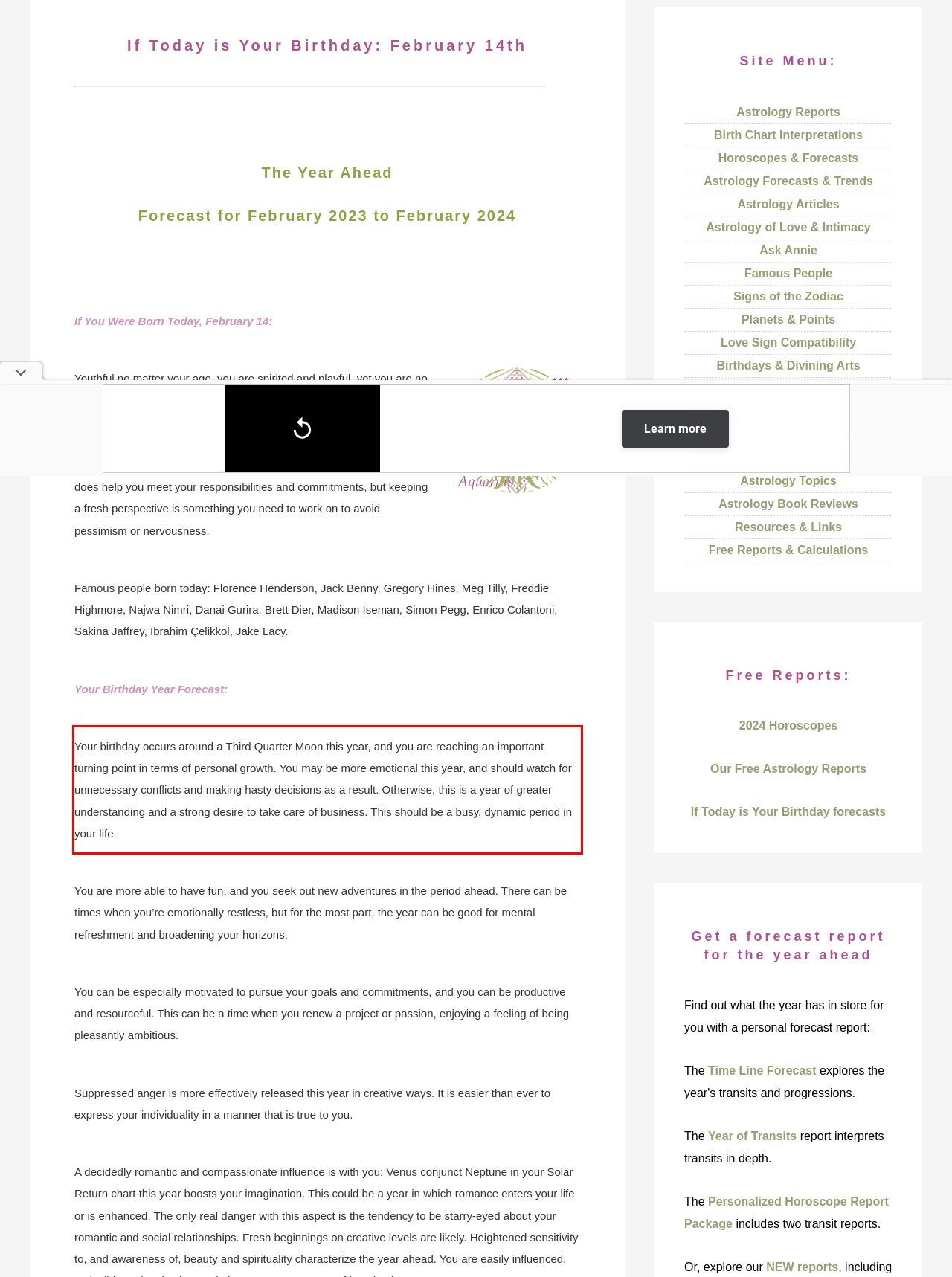In the given screenshot, locate the red bounding box and extract the text content from within it.

Your birthday occurs around a Third Quarter Moon this year, and you are reaching an important turning point in terms of personal growth. You may be more emotional this year, and should watch for unnecessary conflicts and making hasty decisions as a result. Otherwise, this is a year of greater understanding and a strong desire to take care of business. This should be a busy, dynamic period in your life.